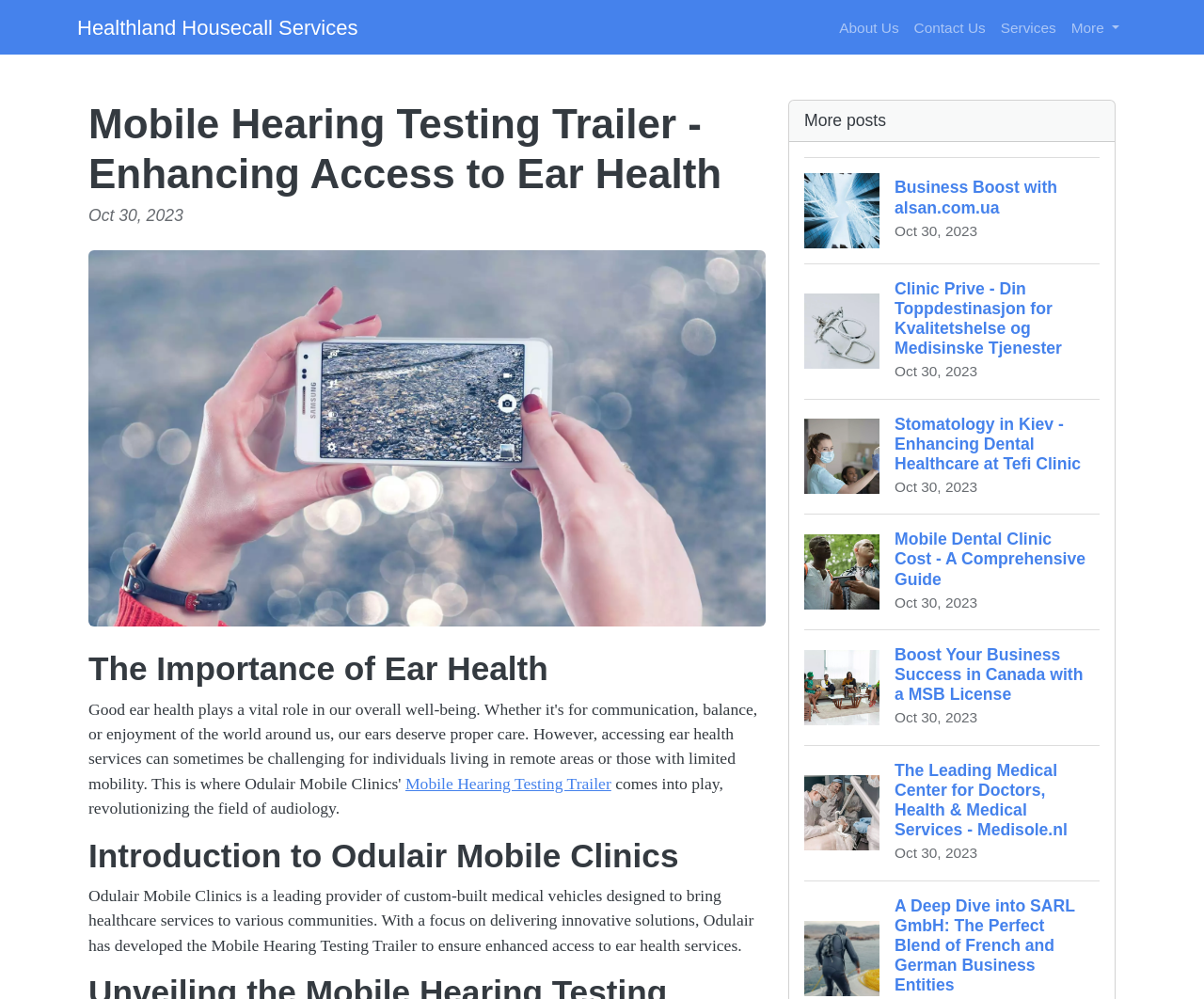Based on the image, provide a detailed and complete answer to the question: 
What is the date mentioned in the webpage?

The date can be found in the StaticText element with the OCR text 'Oct 30, 2023' which is located in the main content area of the webpage.